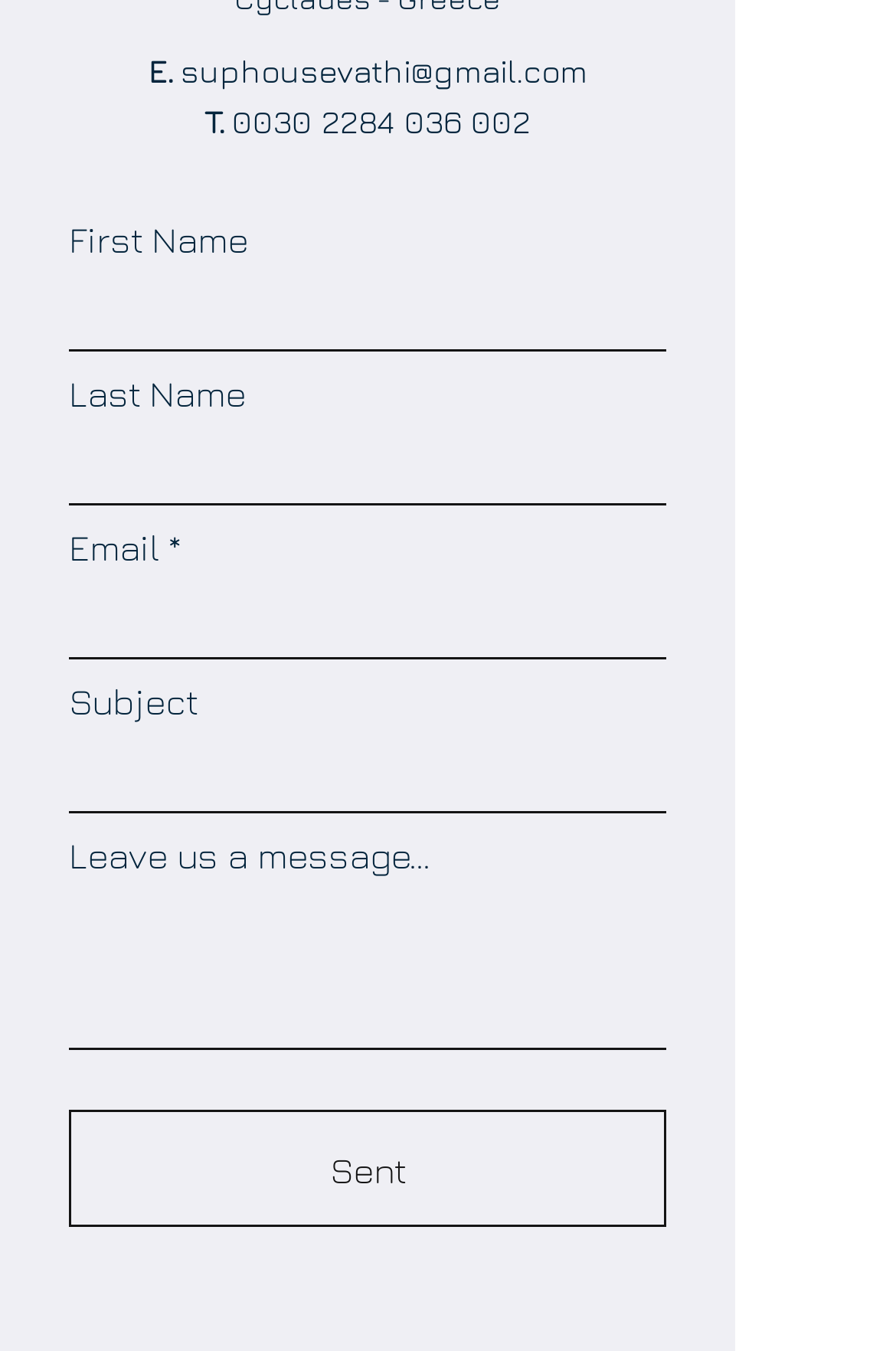What is the email address provided?
Give a comprehensive and detailed explanation for the question.

The email address is found in the link element with the text 'suphousevathi@gmail.com' at the top of the webpage.